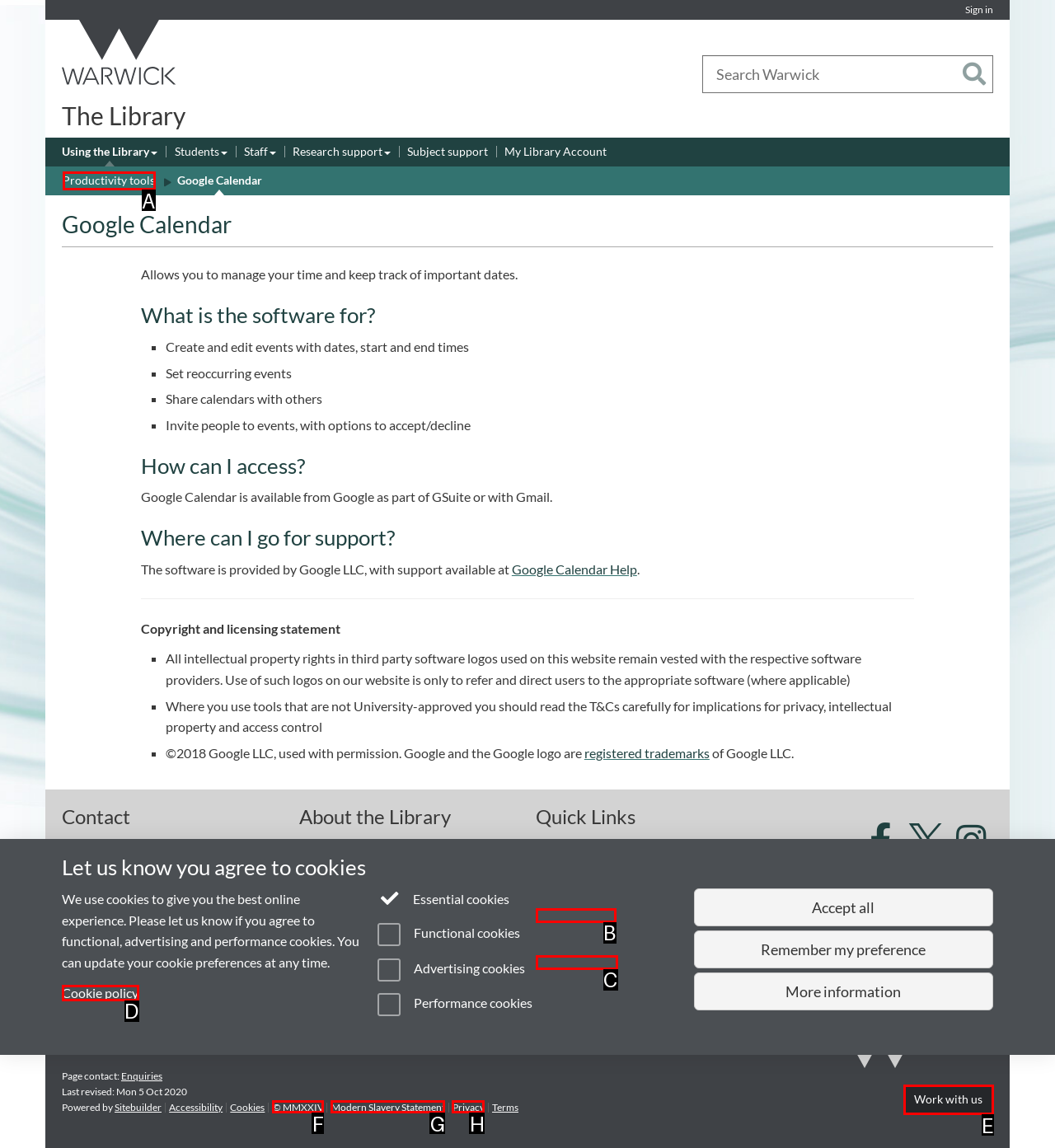Match the HTML element to the description: Work with us. Answer with the letter of the correct option from the provided choices.

E